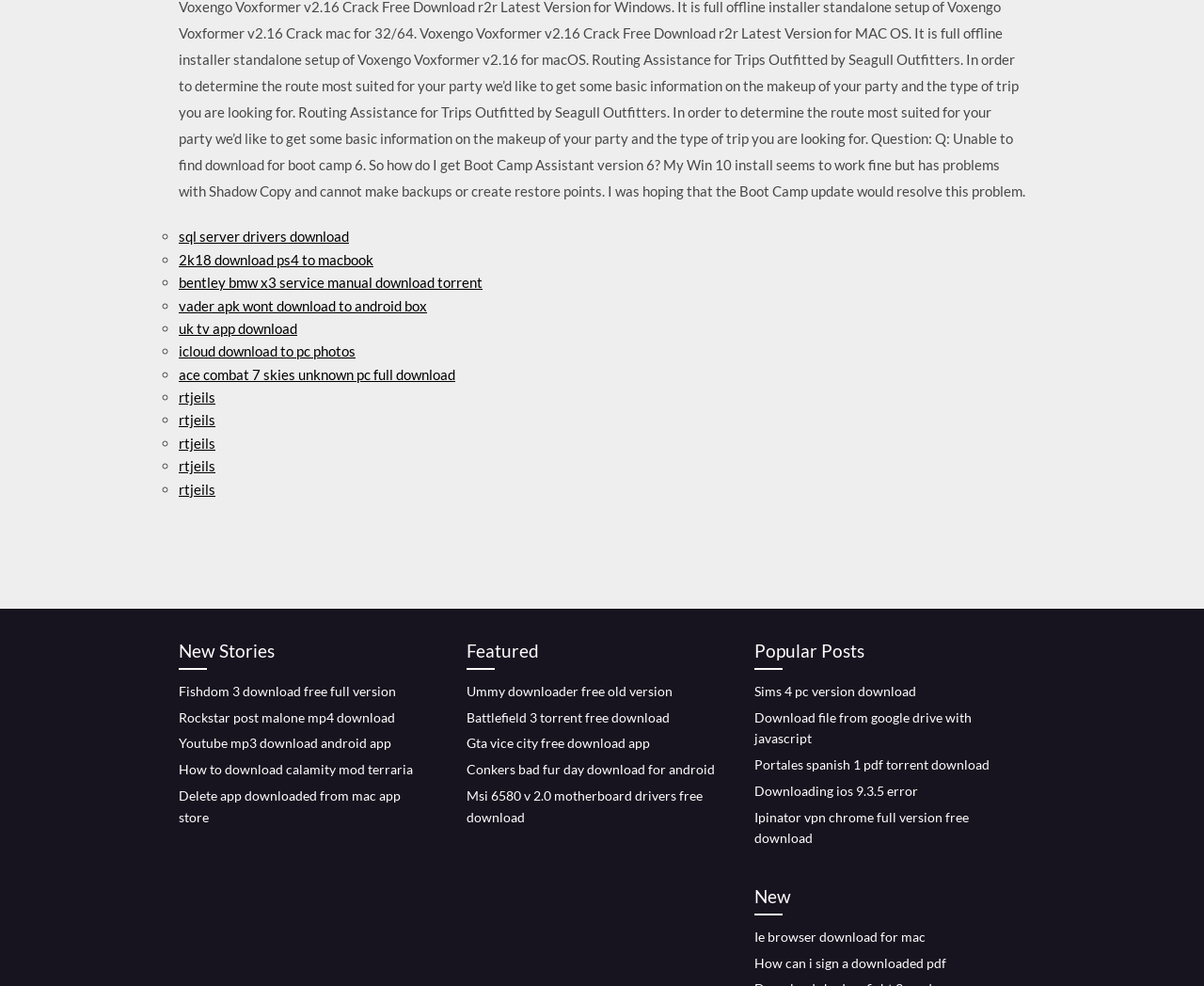Determine the bounding box coordinates for the area that should be clicked to carry out the following instruction: "Download SQL Server drivers".

[0.148, 0.231, 0.29, 0.248]